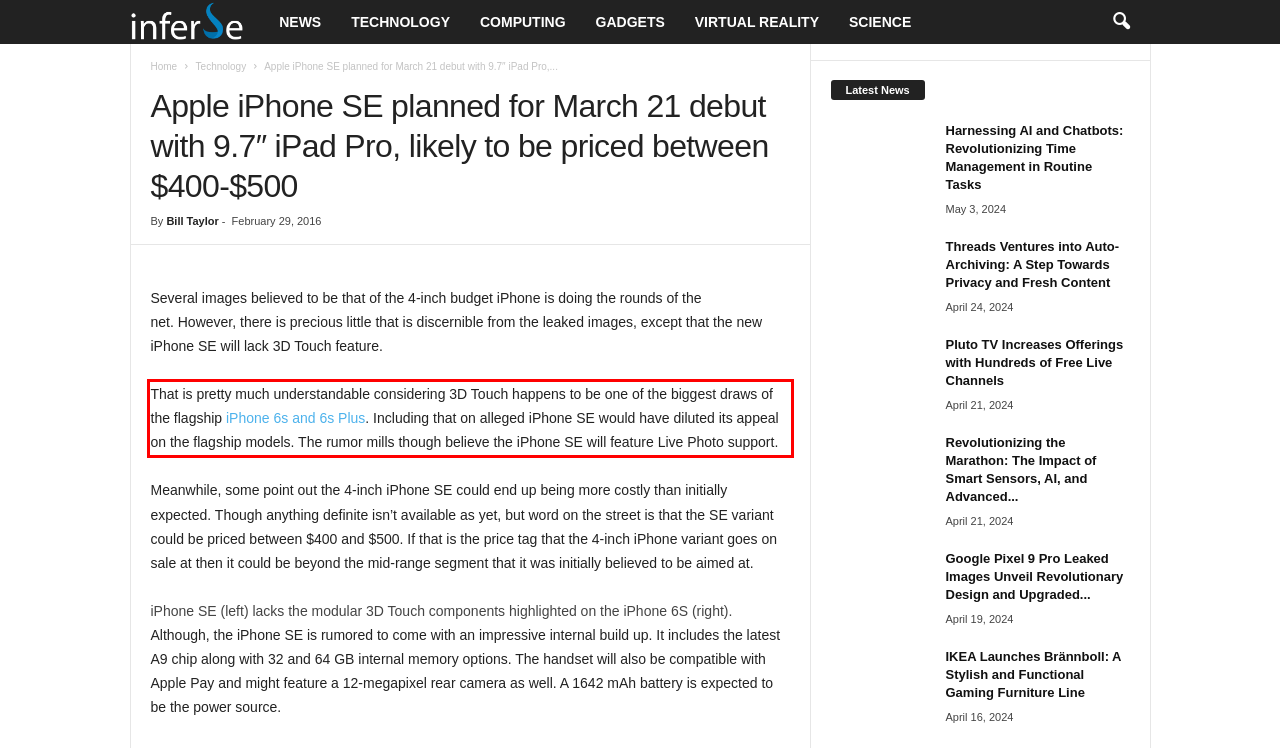The screenshot provided shows a webpage with a red bounding box. Apply OCR to the text within this red bounding box and provide the extracted content.

That is pretty much understandable considering 3D Touch happens to be one of the biggest draws of the flagship iPhone 6s and 6s Plus. Including that on alleged iPhone SE would have diluted its appeal on the flagship models. The rumor mills though believe the iPhone SE will feature Live Photo support.